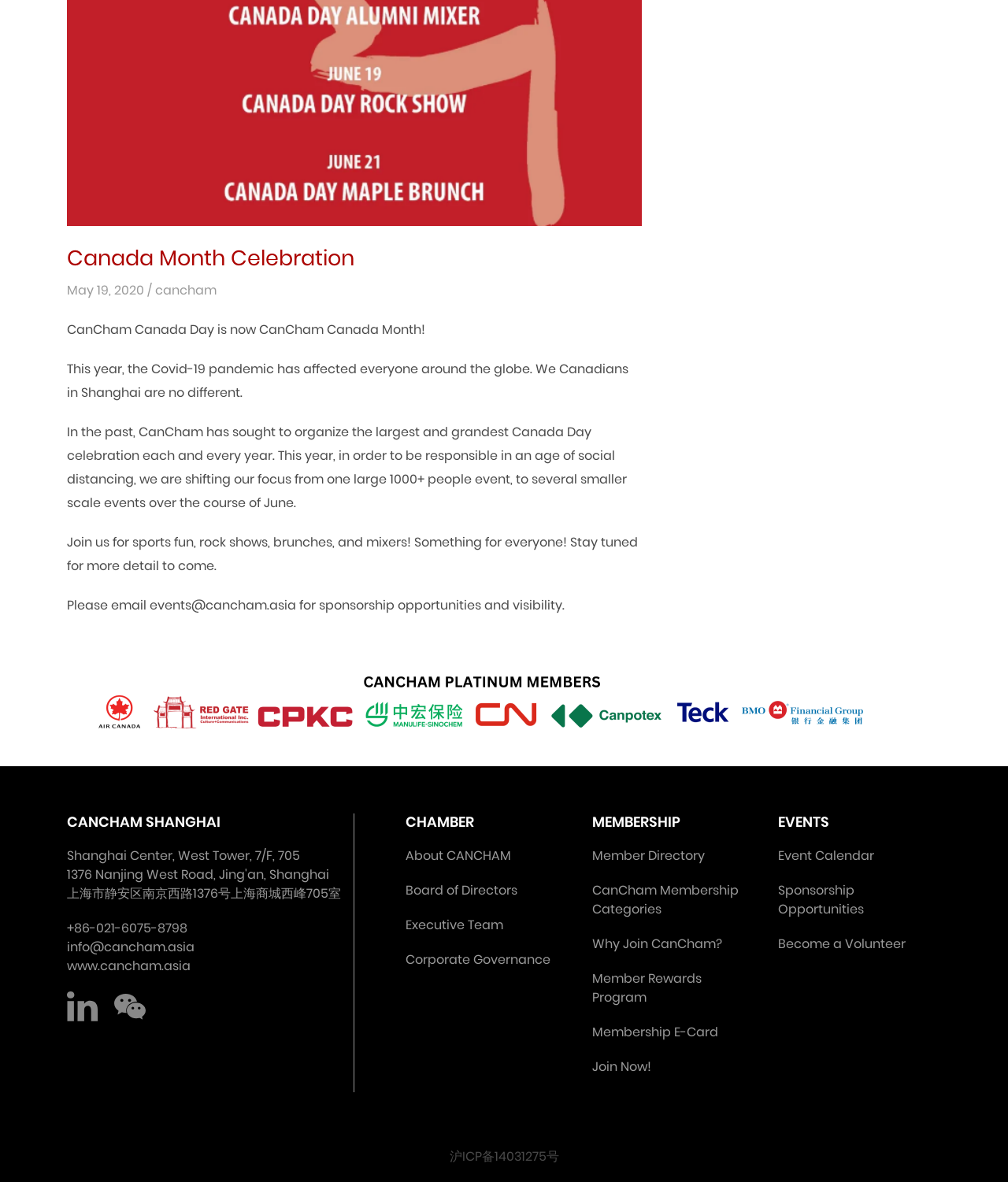Locate and provide the bounding box coordinates for the HTML element that matches this description: "沪ICP备14031275号".

[0.446, 0.97, 0.554, 0.986]